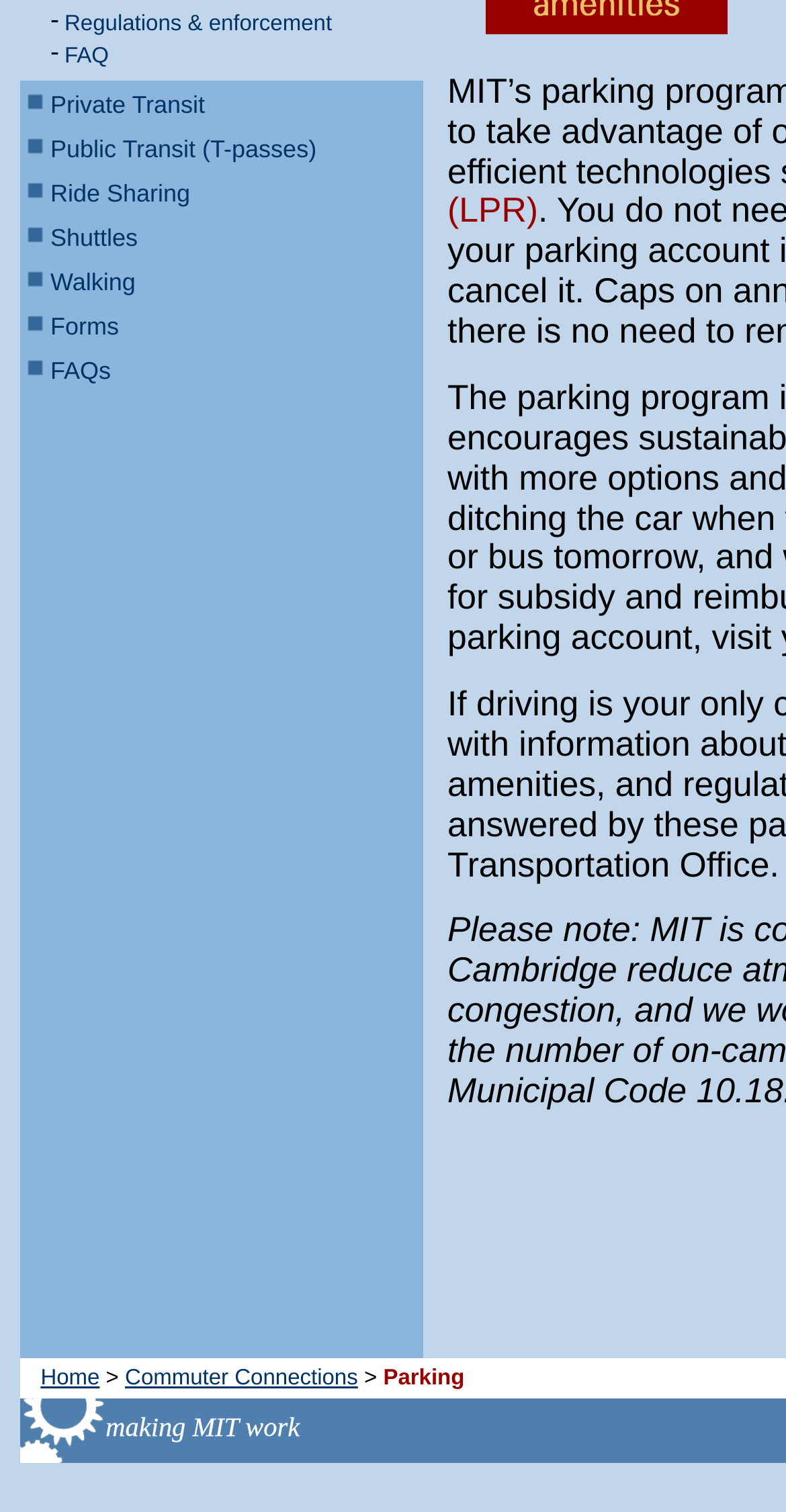Locate the bounding box coordinates of the UI element described by: "alt="Locations and amenities" name="Lots"". The bounding box coordinates should consist of four float numbers between 0 and 1, i.e., [left, top, right, bottom].

[0.618, 0.01, 0.926, 0.026]